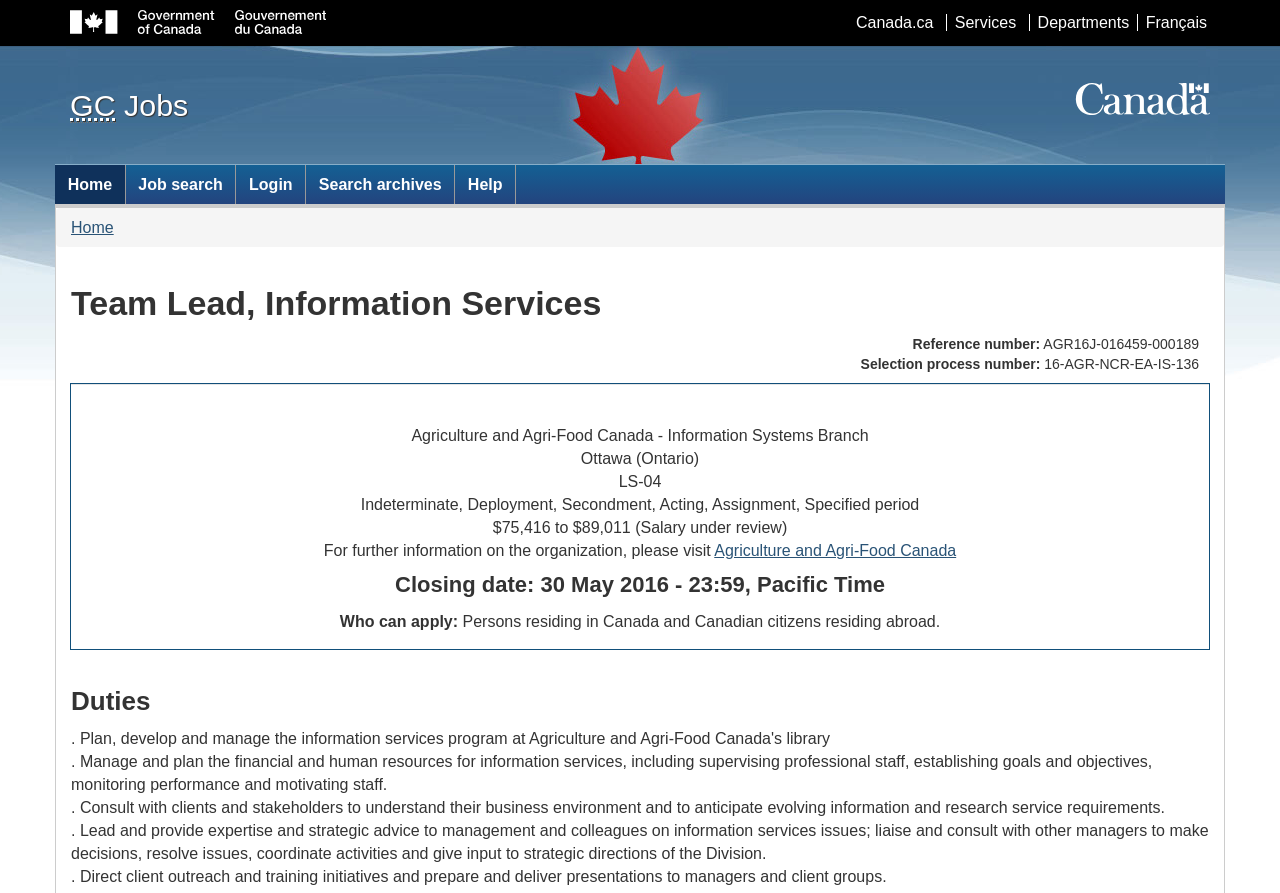Please identify the bounding box coordinates of the region to click in order to complete the task: "Select the 'Français' language". The coordinates must be four float numbers between 0 and 1, specified as [left, top, right, bottom].

[0.888, 0.016, 0.949, 0.035]